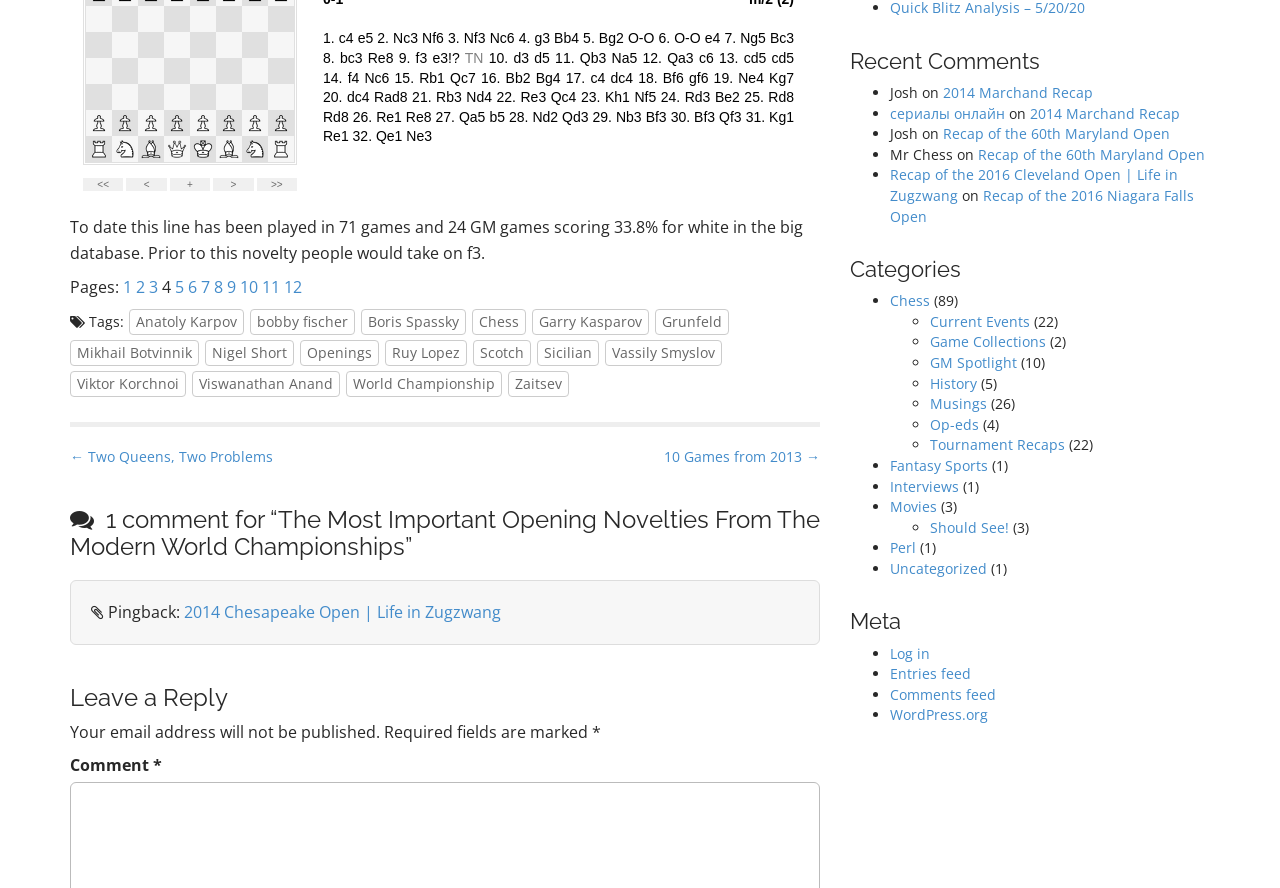Identify the bounding box coordinates for the UI element described by the following text: "2014 Marchand Recap". Provide the coordinates as four float numbers between 0 and 1, in the format [left, top, right, bottom].

[0.805, 0.117, 0.922, 0.138]